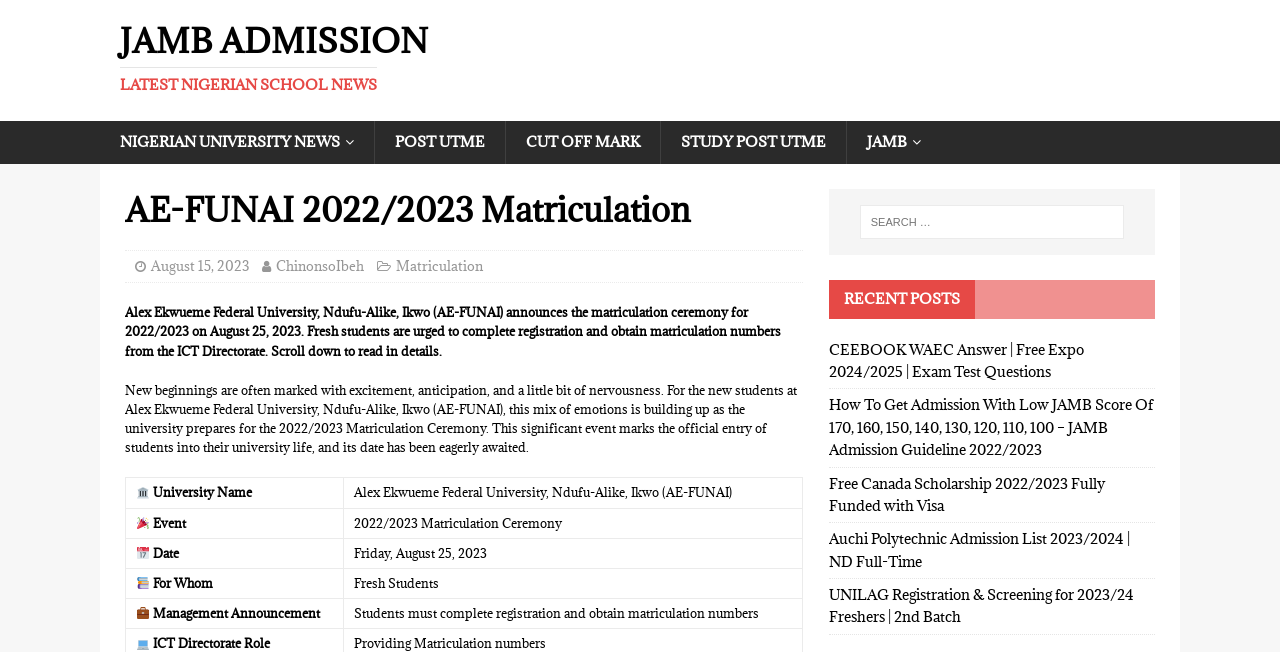Find the bounding box coordinates of the clickable region needed to perform the following instruction: "View CEEBOOK WAEC Answer | Free Expo 2024/2025 | Exam Test Questions". The coordinates should be provided as four float numbers between 0 and 1, i.e., [left, top, right, bottom].

[0.647, 0.521, 0.847, 0.584]